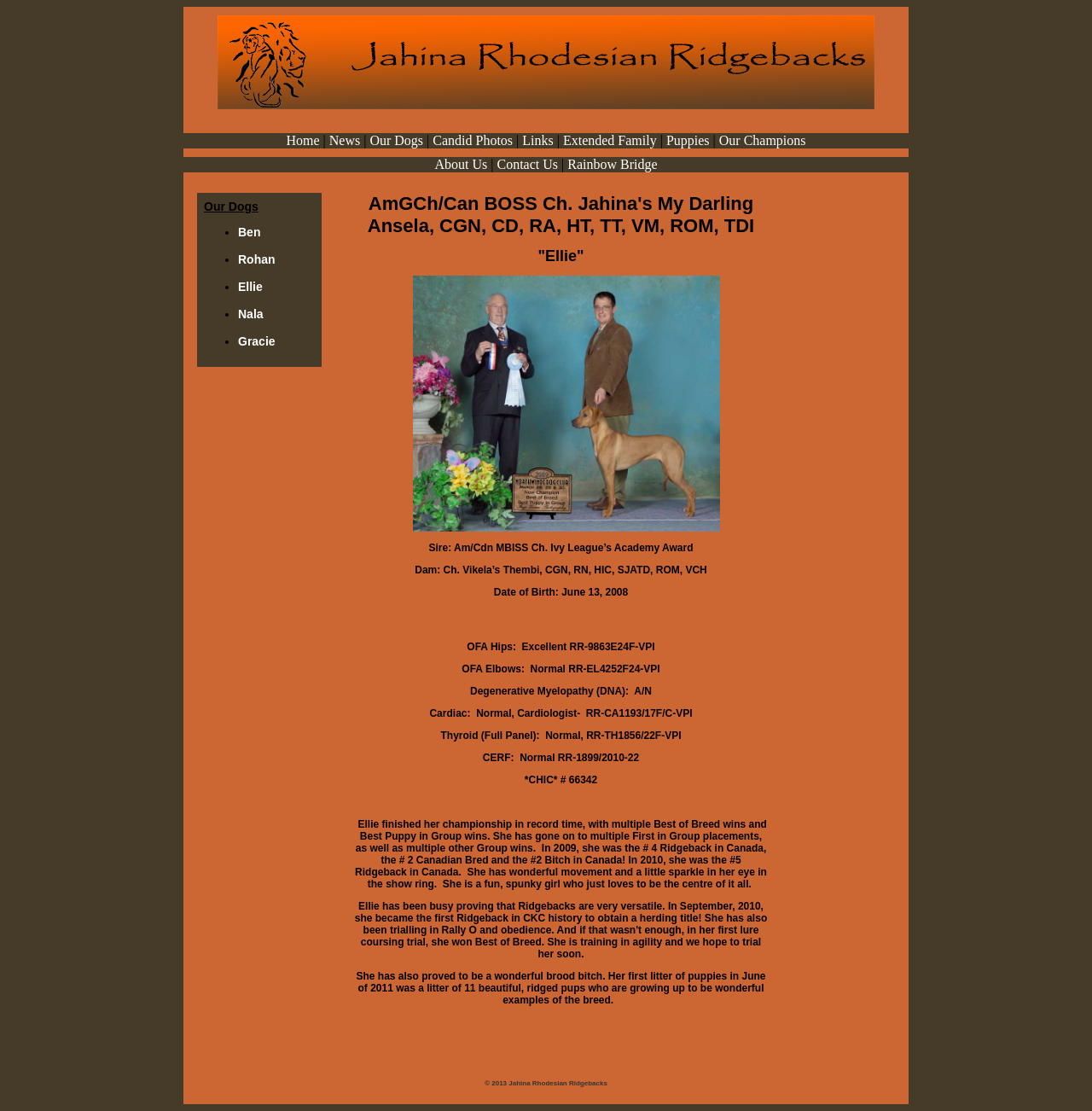Indicate the bounding box coordinates of the element that must be clicked to execute the instruction: "Read about 'Ellie'". The coordinates should be given as four float numbers between 0 and 1, i.e., [left, top, right, bottom].

[0.218, 0.252, 0.24, 0.264]